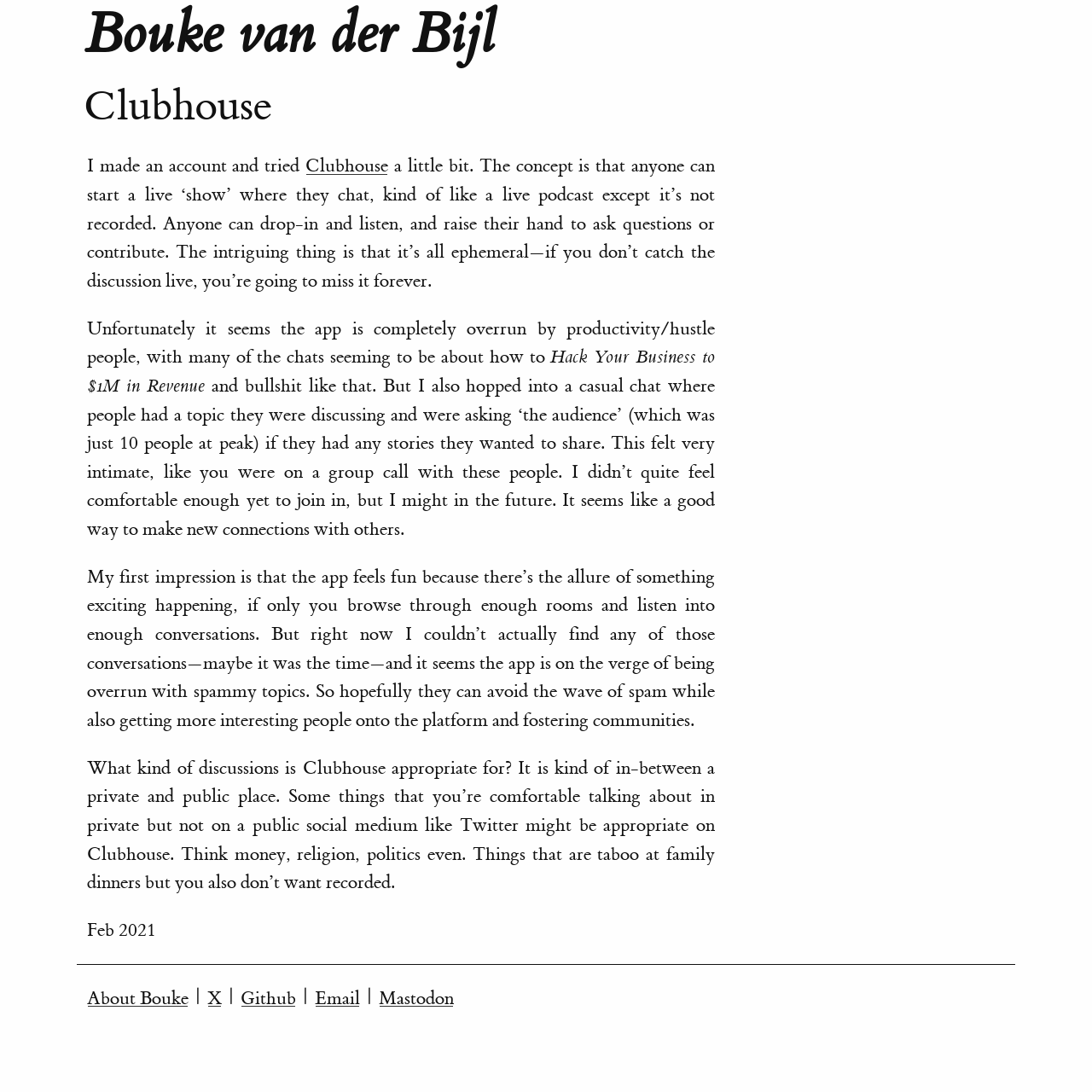What is the name of the person mentioned at the top of the page?
Answer the question with just one word or phrase using the image.

Bouke van der Bijl